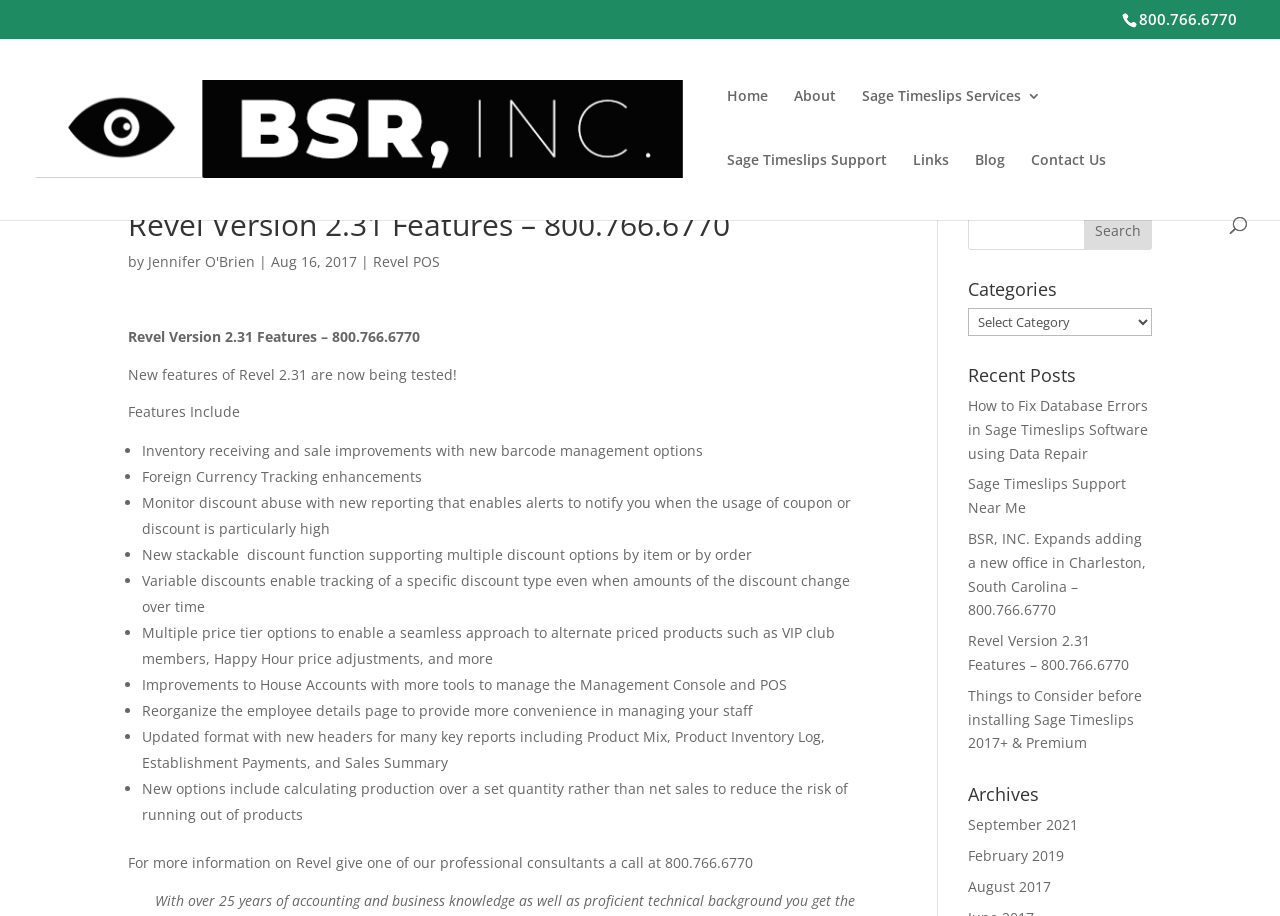What is the name of the author of the Revel 2.31 features article?
Provide a detailed and well-explained answer to the question.

The author's name can be found next to the 'by' keyword, above the 'Aug 16, 2017' date.